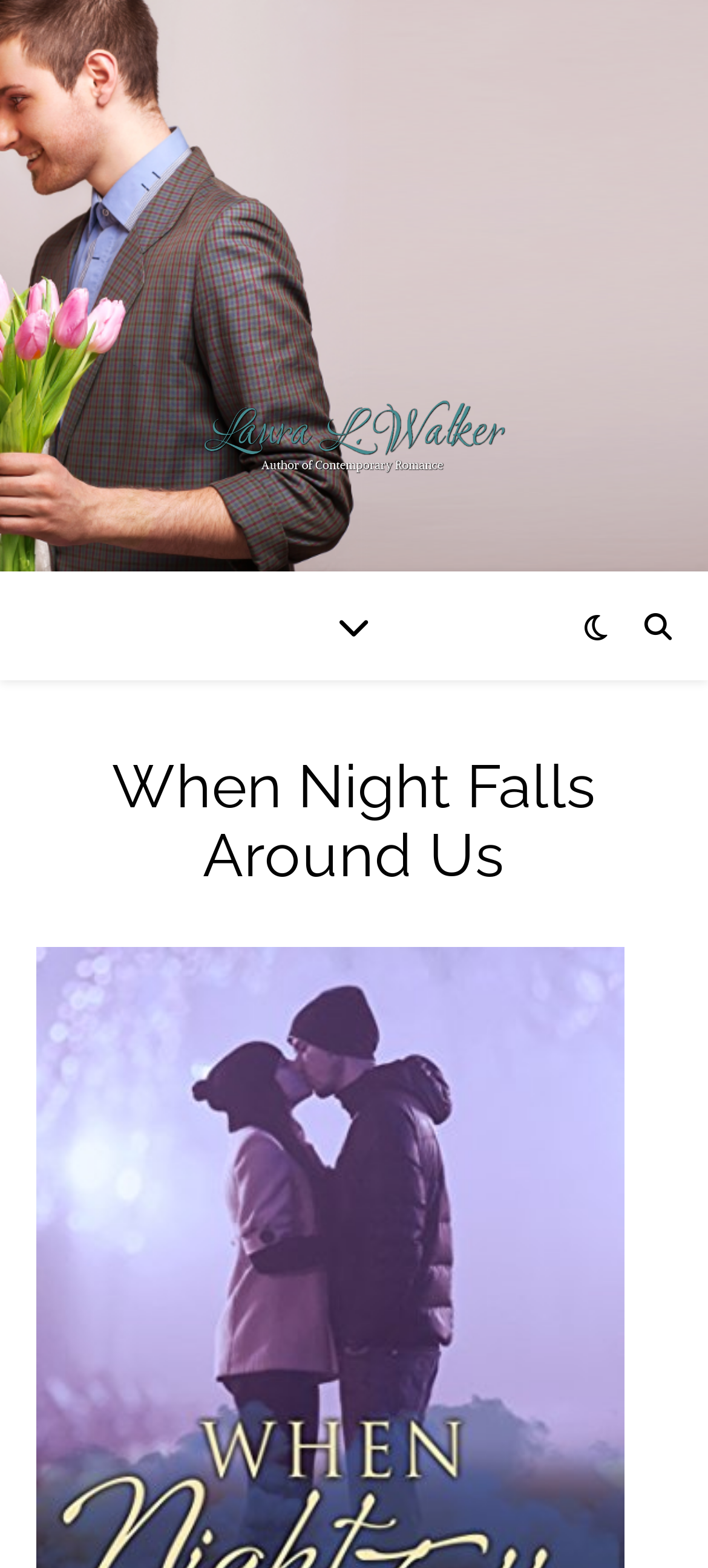Find the bounding box of the UI element described as follows: "title="Laura L. Walker"".

[0.244, 0.058, 0.756, 0.306]